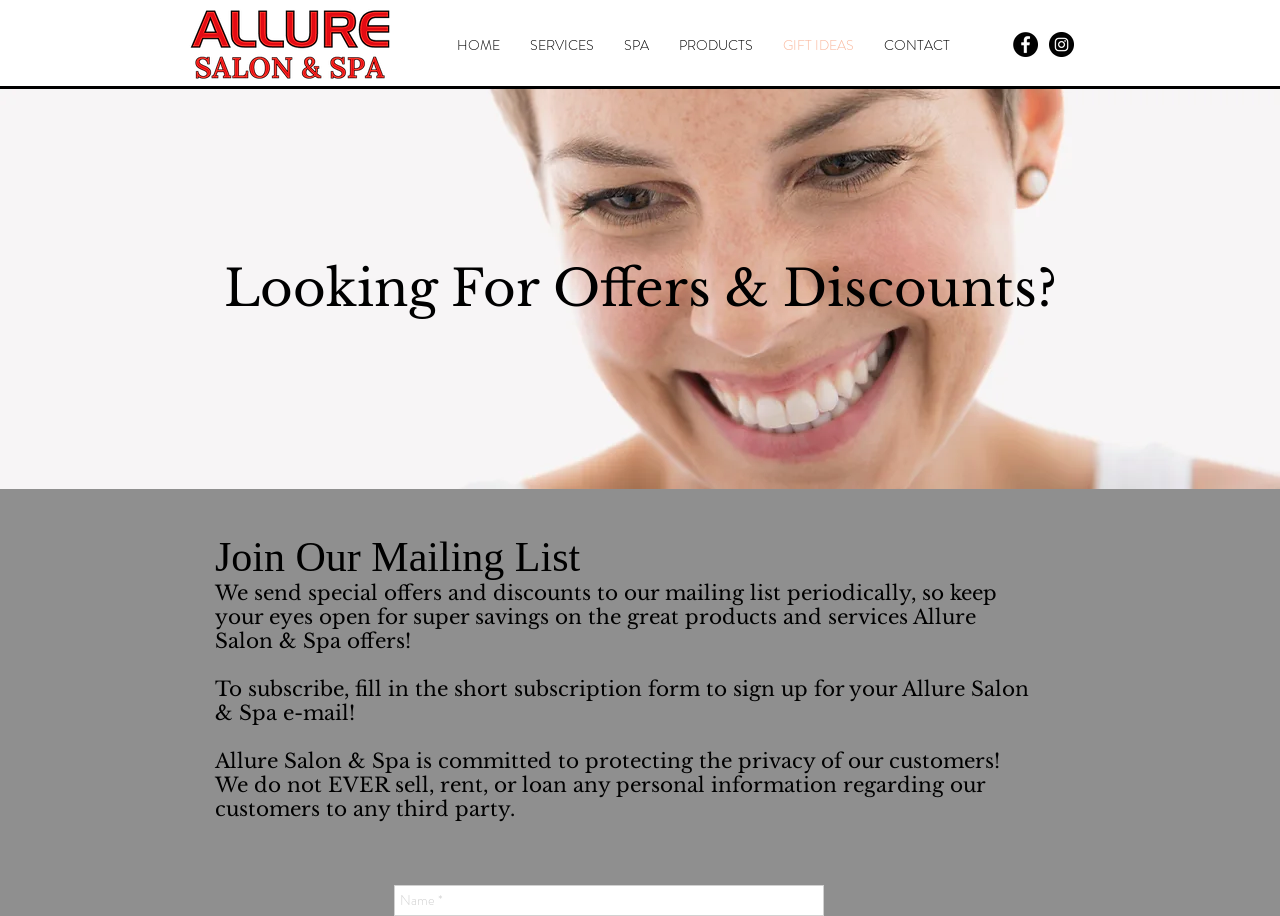What is the principal heading displayed on the webpage?

Looking For Offers & Discounts?